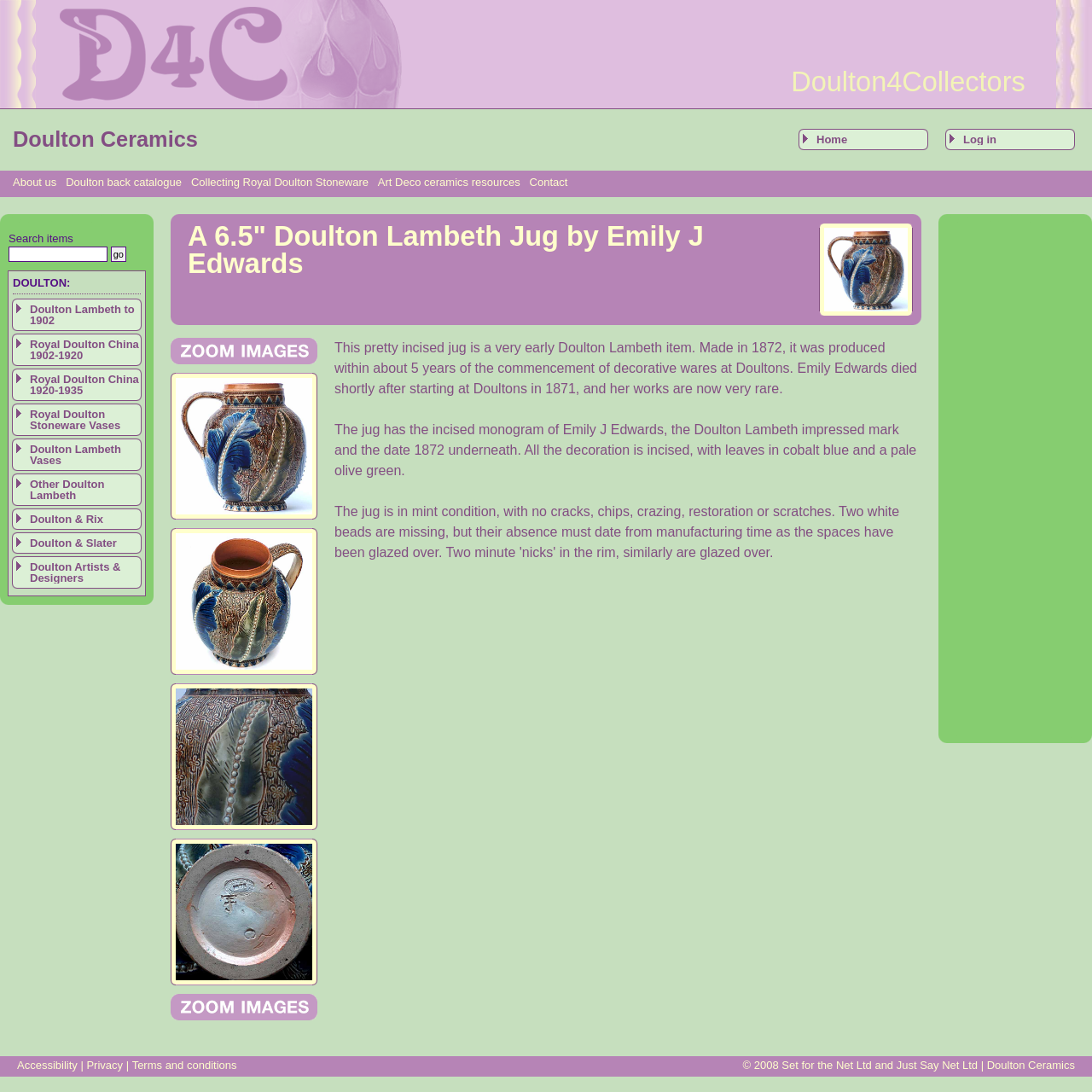Find the bounding box coordinates of the clickable region needed to perform the following instruction: "Zoom in the image". The coordinates should be provided as four float numbers between 0 and 1, i.e., [left, top, right, bottom].

[0.156, 0.324, 0.291, 0.336]